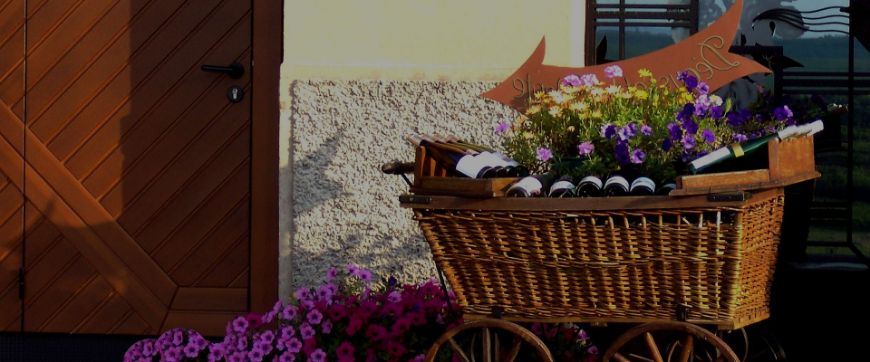Give a detailed explanation of what is happening in the image.

The image captures a charming outdoor scene featuring a rustic wooden cart filled with colorful flowers and wine bottles, evoking a sense of vineyard elegance. The cart, made from wicker, is positioned against a textured stone wall, highlighting its artisanal craftsmanship. Nearby, a well-crafted wooden door adds a warm touch to the setting. The vibrant hues of the flowers, particularly the purple petunias, provide a delightful contrast to the earthy tones of the cart and wall, creating an inviting atmosphere that embodies the beauty of a vineyard. This scene reflects the essence of wine culture, celebrating both the artistry of winemaking and the allure of natural beauty.